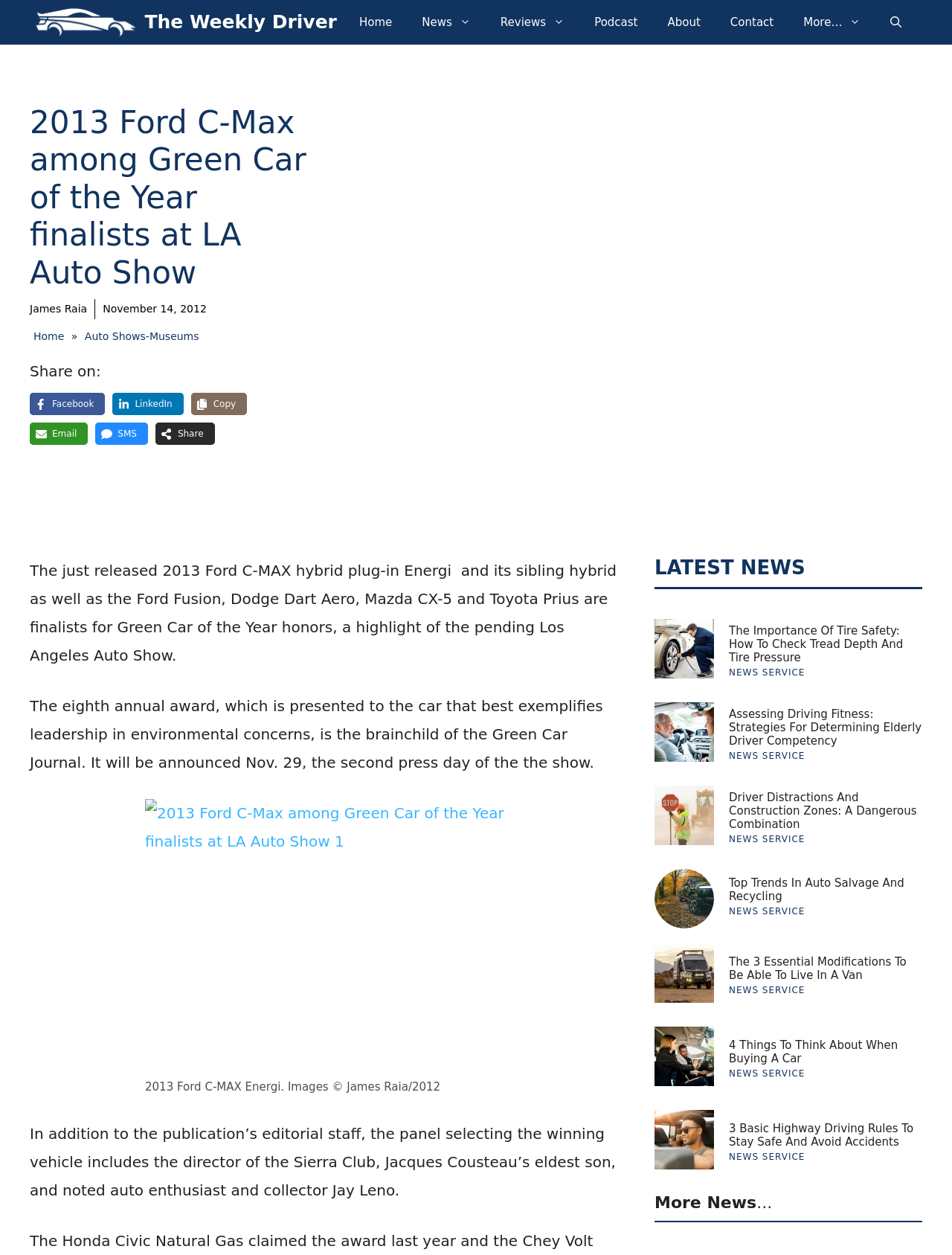What is the name of the car model mentioned in the article?
Answer the question with as much detail as possible.

The article mentions the 2013 Ford C-Max hybrid plug-in Energi as one of the finalists for Green Car of the Year honors. This information can be found in the main content of the webpage.